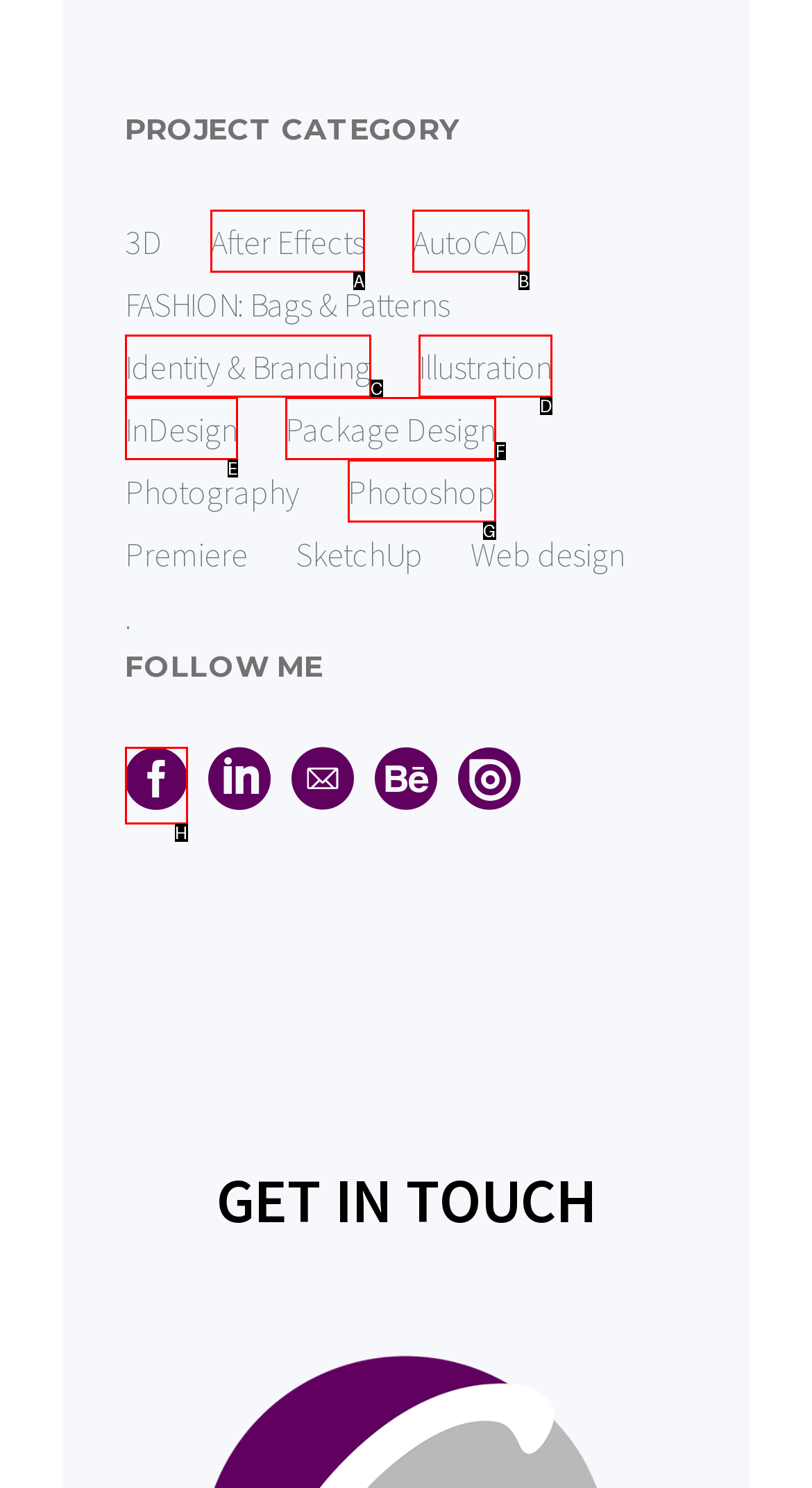Point out the option that best suits the description: Package Design
Indicate your answer with the letter of the selected choice.

F